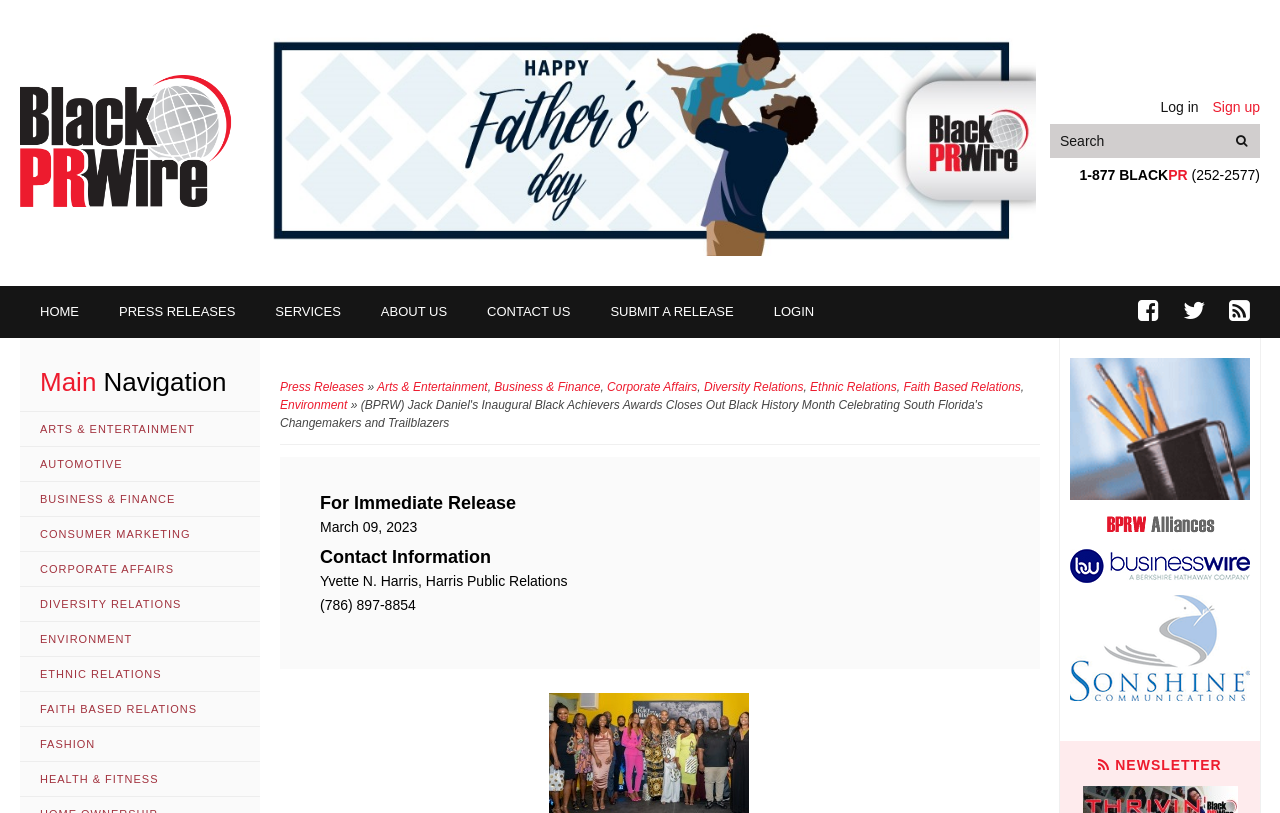Specify the bounding box coordinates of the region I need to click to perform the following instruction: "log in". The coordinates must be four float numbers in the range of 0 to 1, i.e., [left, top, right, bottom].

[0.907, 0.116, 0.936, 0.146]